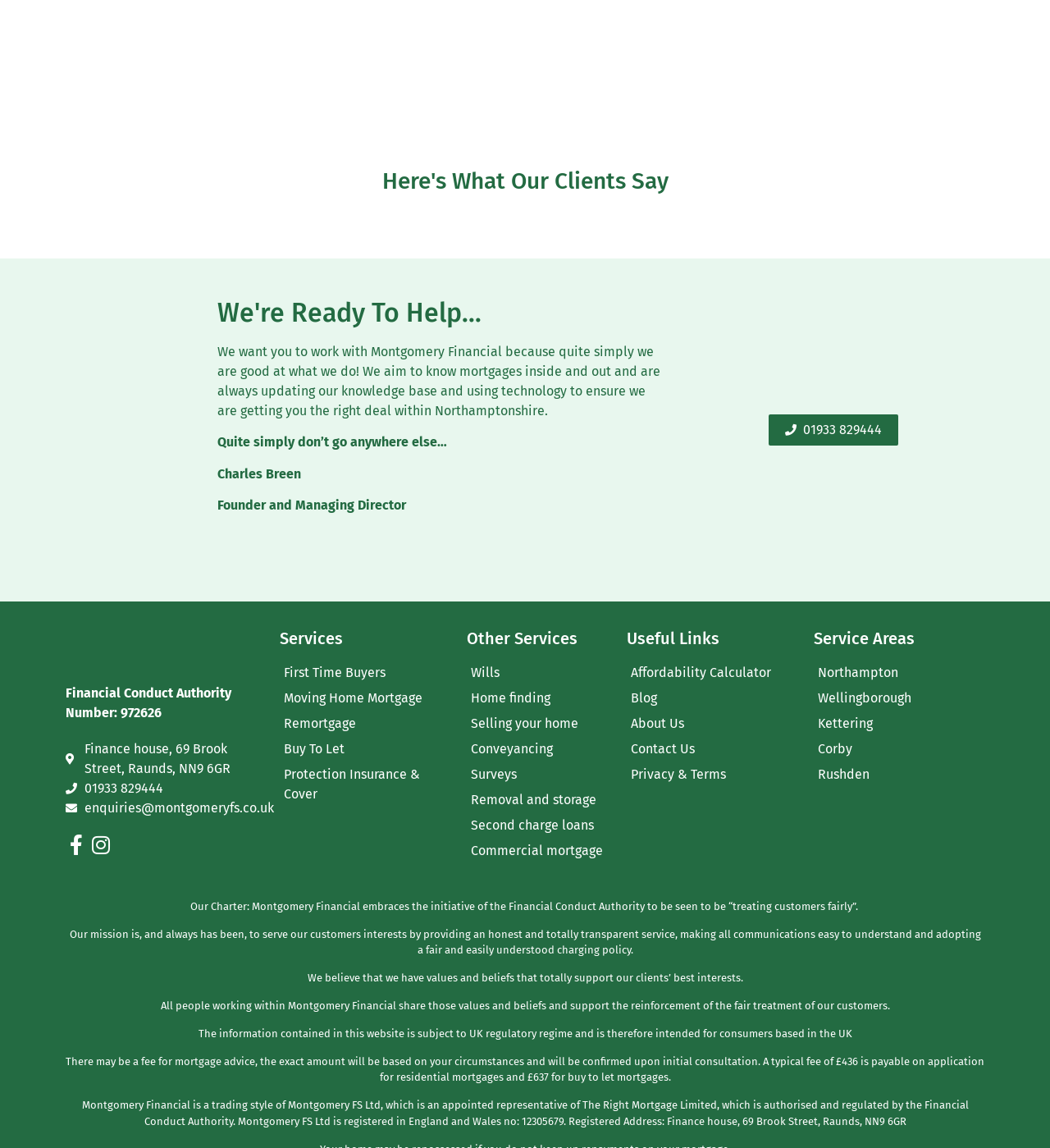Determine the bounding box coordinates of the clickable region to carry out the instruction: "Click the 'First Time Buyers' link".

[0.266, 0.578, 0.403, 0.595]